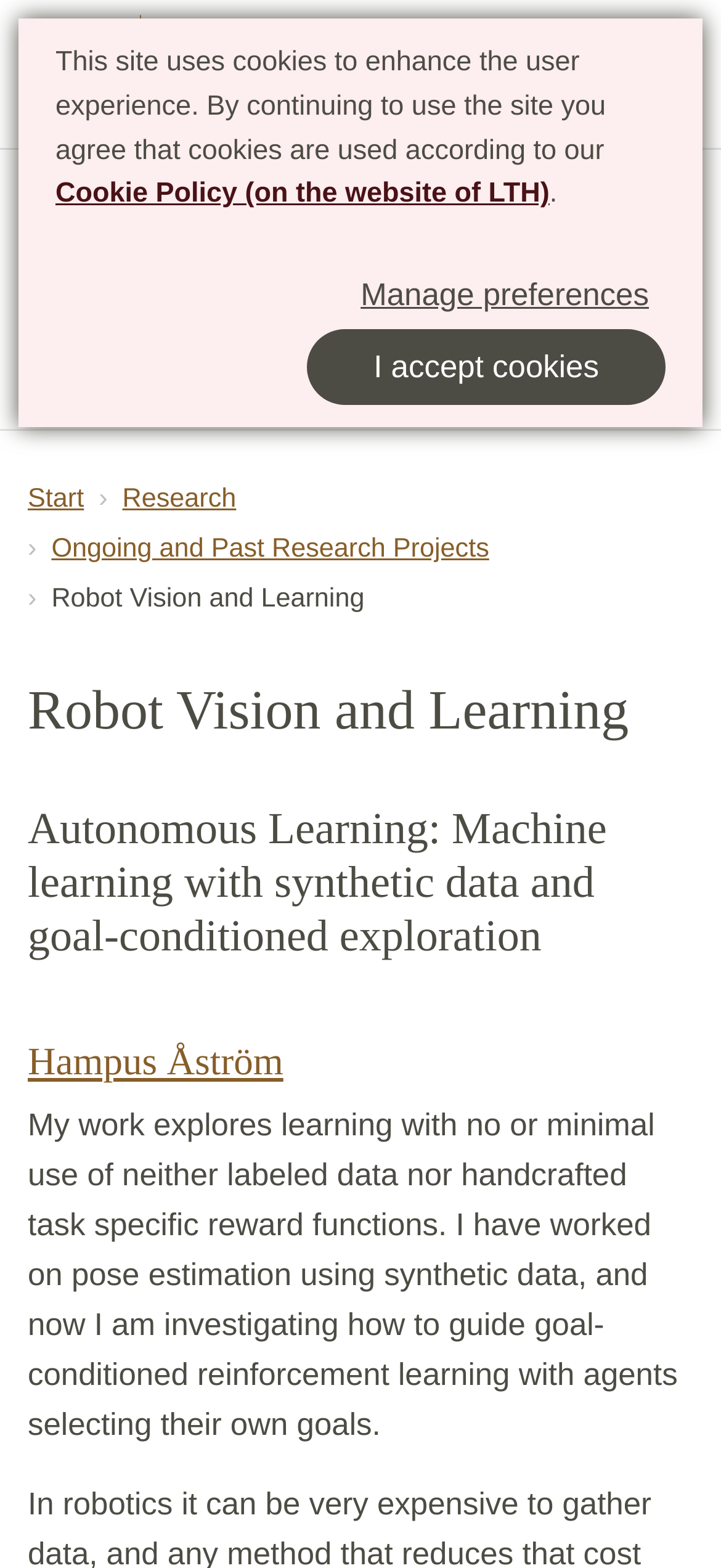Find the bounding box coordinates of the clickable area that will achieve the following instruction: "Open the 'Main menu'".

[0.718, 0.223, 0.962, 0.274]